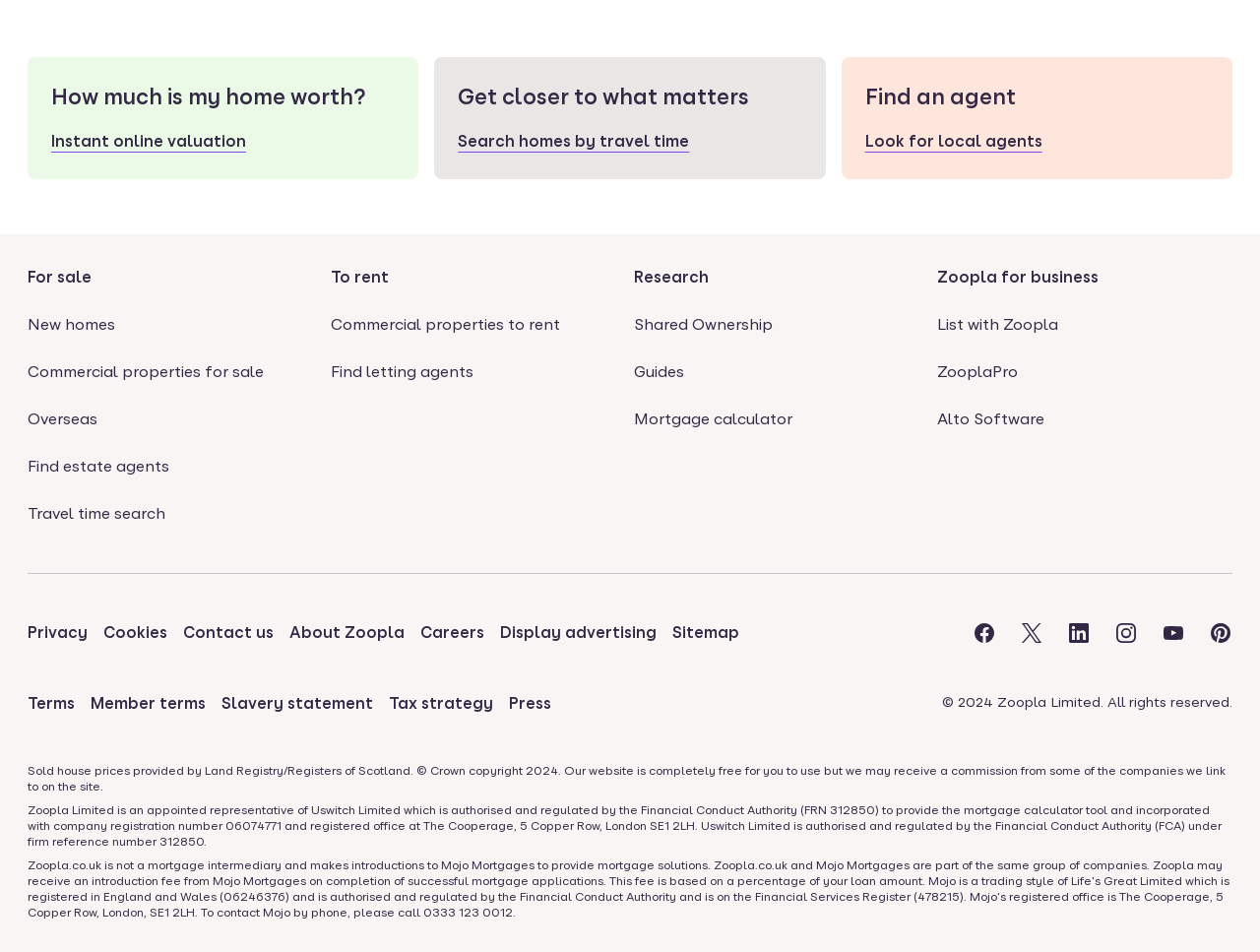What is the theme of the icons in the footer section?
Please provide a comprehensive answer based on the contents of the image.

I noticed that the icons in the footer section are all related to social media platforms, such as Facebook, Twitter, LinkedIn, Instagram, and YouTube. This suggests that the theme of these icons is social media.